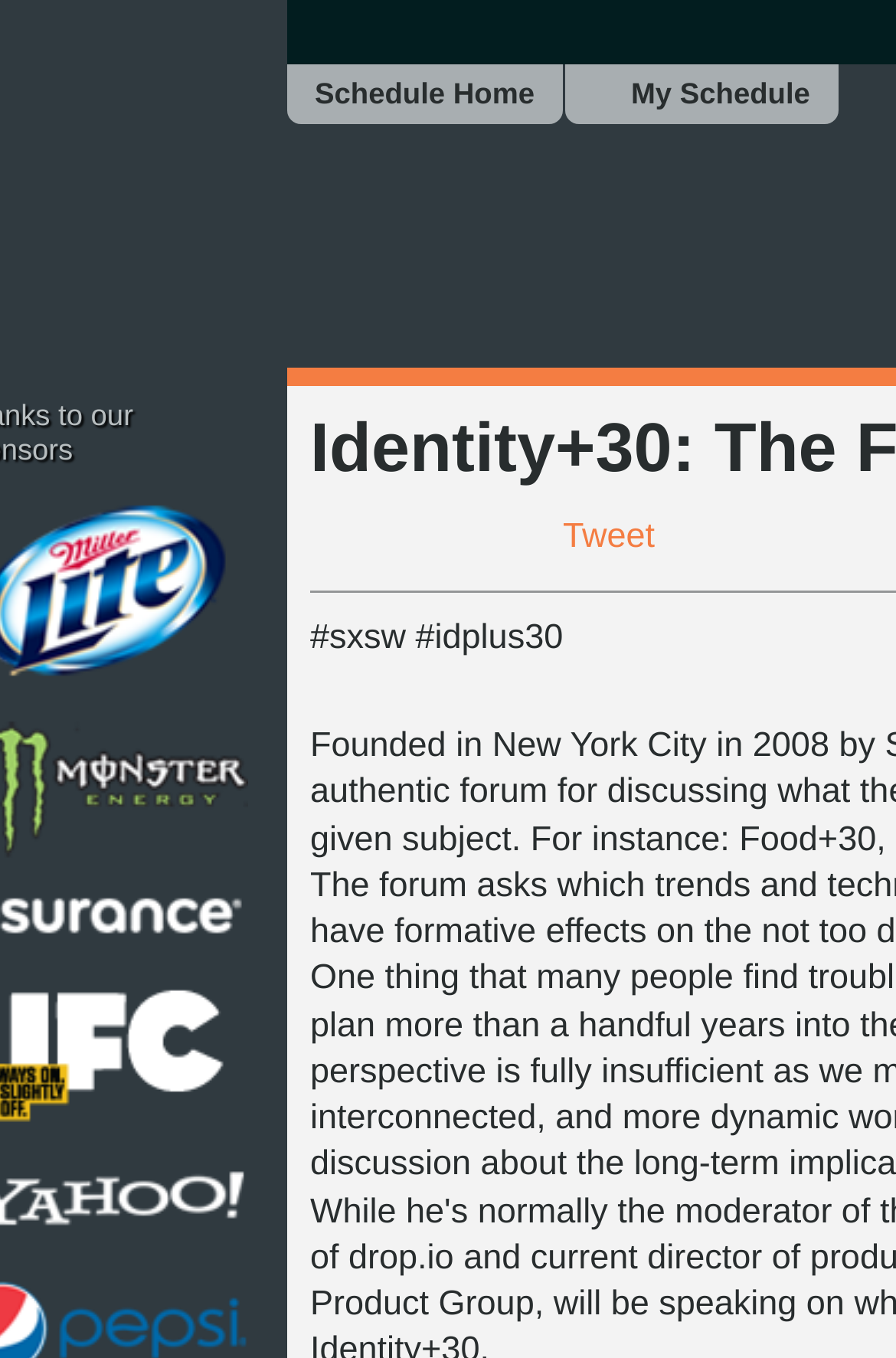Show the bounding box coordinates for the HTML element as described: "Tweet".

[0.628, 0.381, 0.731, 0.409]